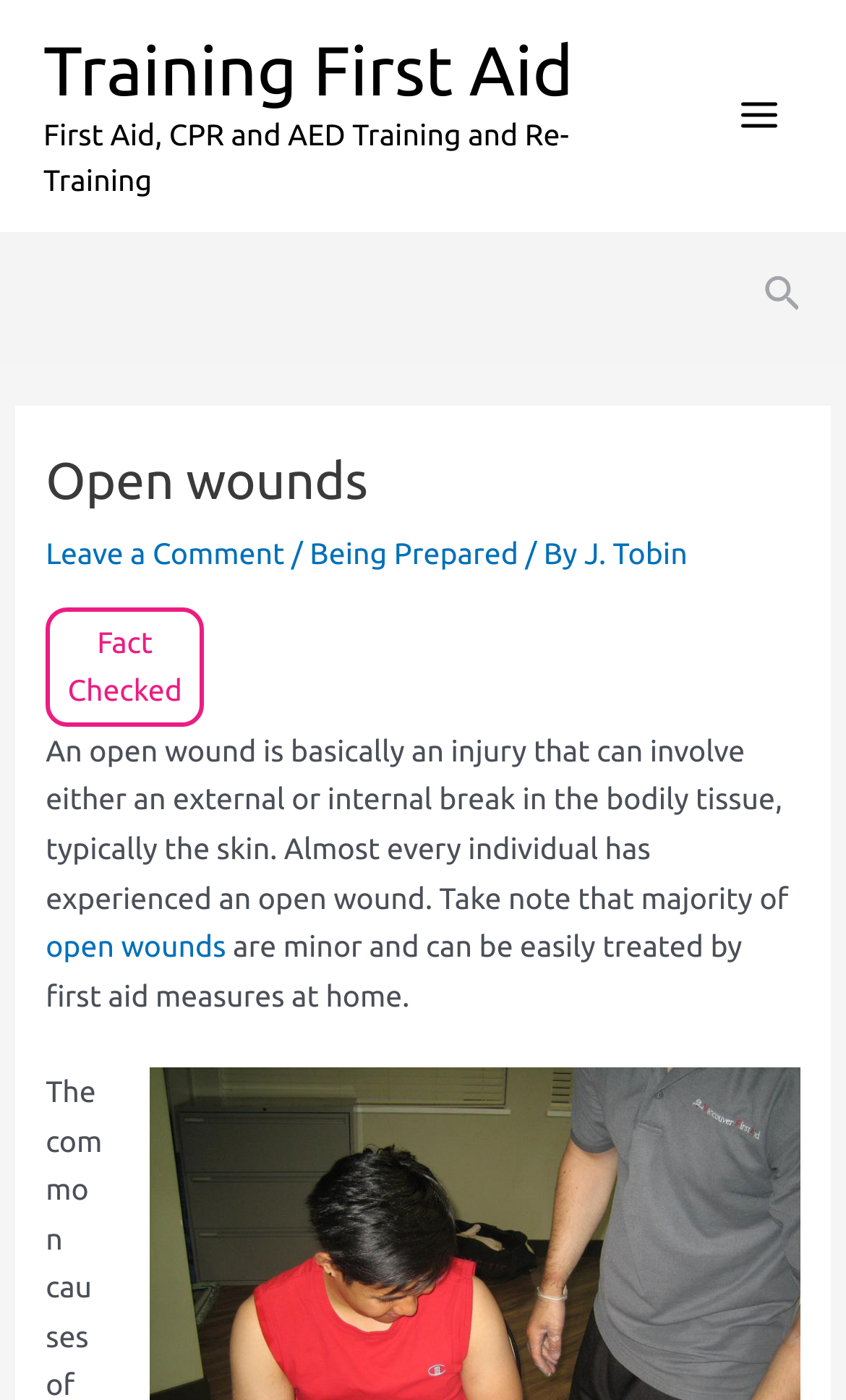Given the description Training First Aid, predict the bounding box coordinates of the UI element. Ensure the coordinates are in the format (top-left x, top-left y, bottom-right x, bottom-right y) and all values are between 0 and 1.

[0.051, 0.023, 0.678, 0.079]